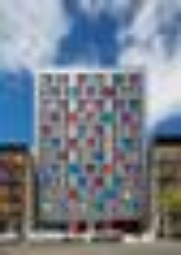Describe the image with as much detail as possible.

The image showcases a modern residential building characterized by its vibrant and colorful facade, adorned with an array of geometric shapes in various hues. This striking design not only contributes to the aesthetic appeal of the structure but also reflects contemporary sustainable architecture principles. The building stands proudly against a backdrop of blue skies dotted with fluffy clouds, emphasizing its modernity and inviting atmosphere. This development serves as a vital addition to the community, particularly for formerly homeless individuals and low-income working adults, promoting a sense of optimism and inclusivity. The thoughtful design elements mentioned suggest features that align with environmental sustainability, such as green roofing and energy-efficient systems, highlighting a commitment to reducing ecological impact while enhancing community well-being.